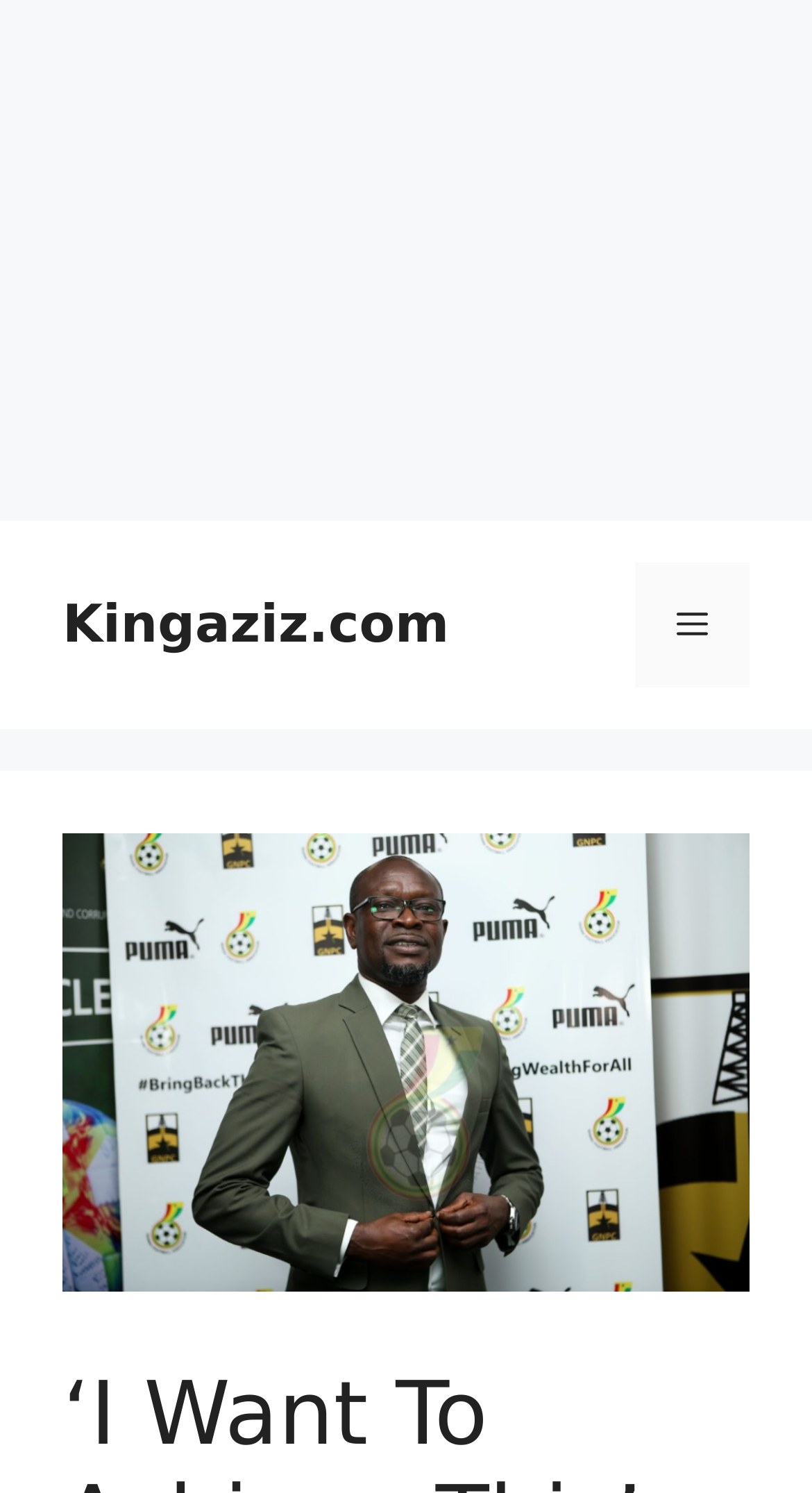Identify the bounding box of the HTML element described here: "Menu". Provide the coordinates as four float numbers between 0 and 1: [left, top, right, bottom].

[0.782, 0.377, 0.923, 0.46]